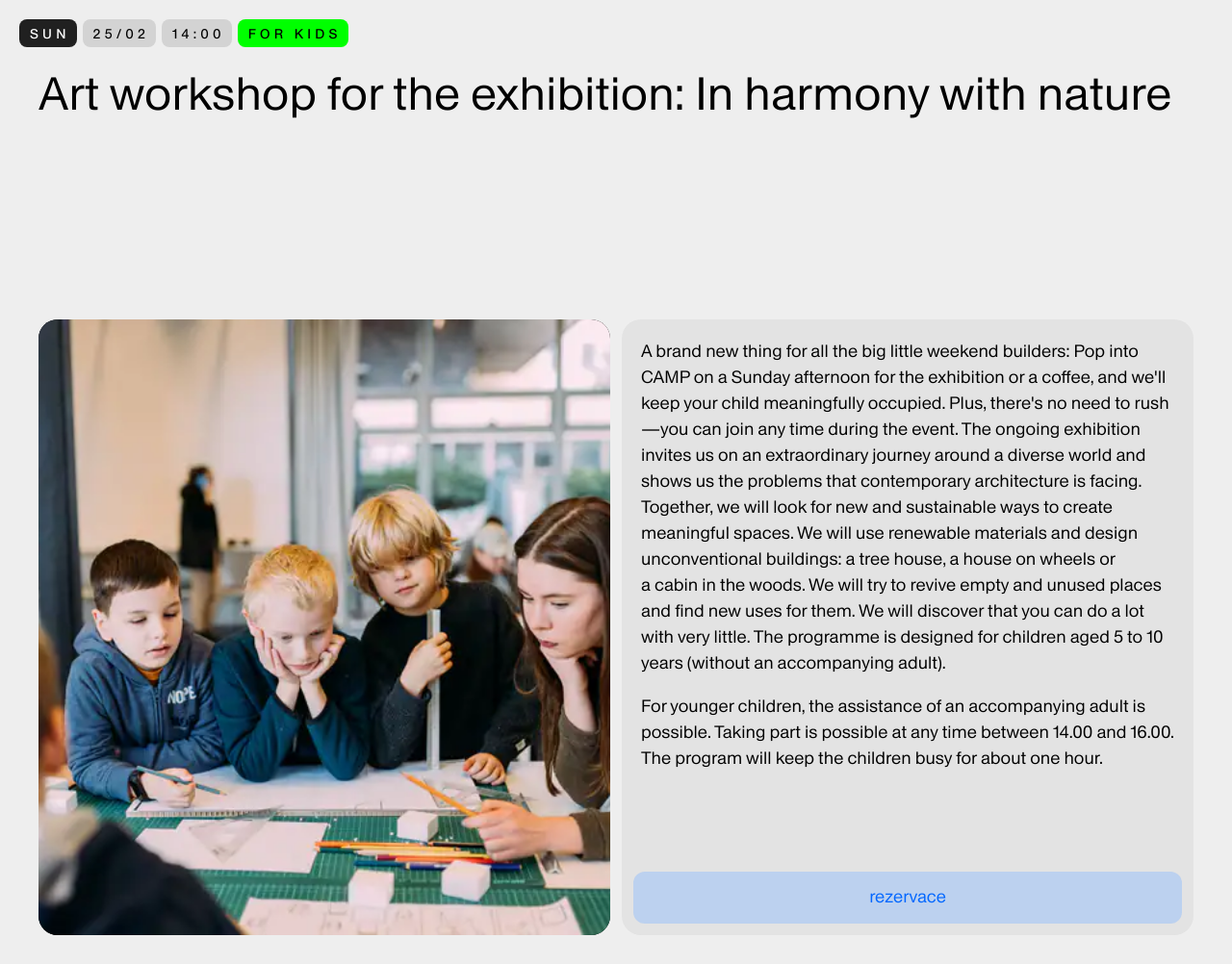Is an accompanying adult required for younger children?
Examine the webpage screenshot and provide an in-depth answer to the question.

I found the answer by reading the paragraph in the middle of the webpage, which states that 'For younger children, the assistance of an accompanying adult is possible.' This implies that an accompanying adult is not required, but their assistance is possible.